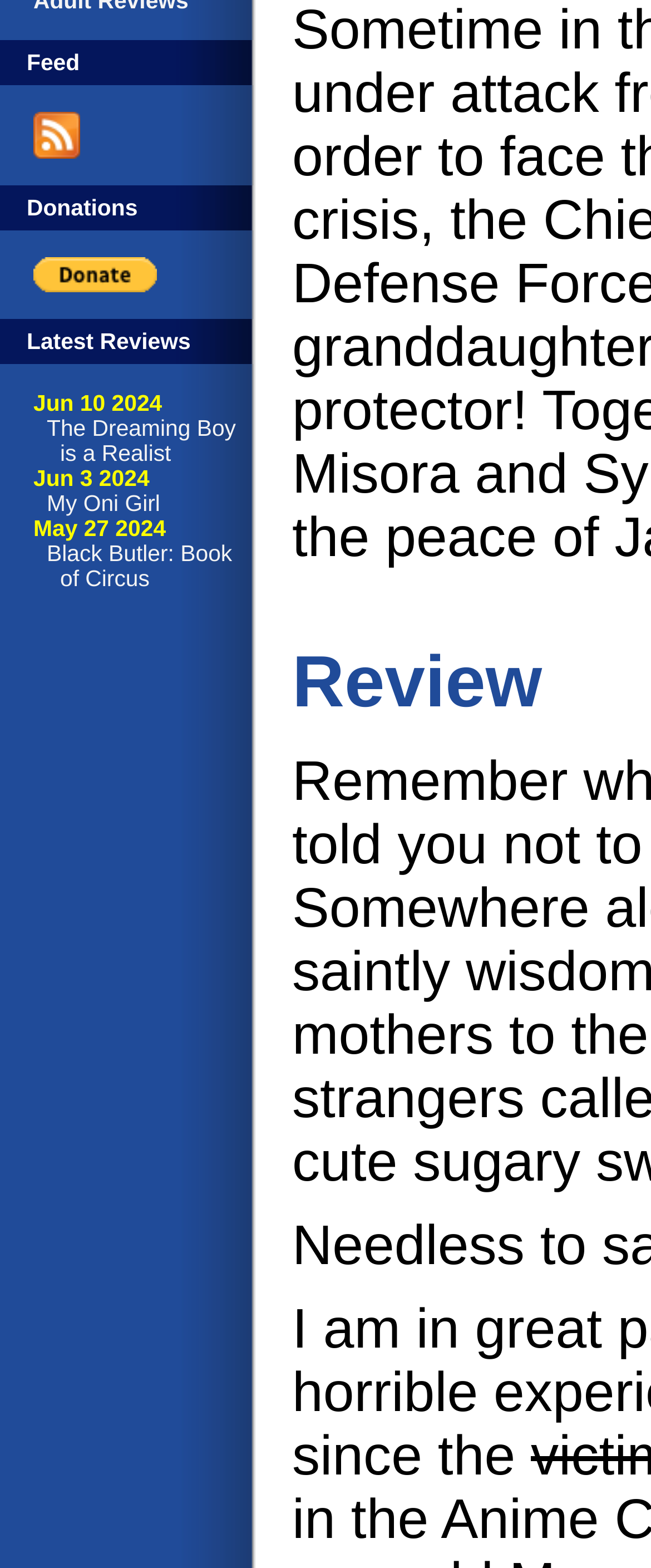Based on the element description: "My Oni Girl", identify the bounding box coordinates for this UI element. The coordinates must be four float numbers between 0 and 1, listed as [left, top, right, bottom].

[0.072, 0.313, 0.246, 0.329]